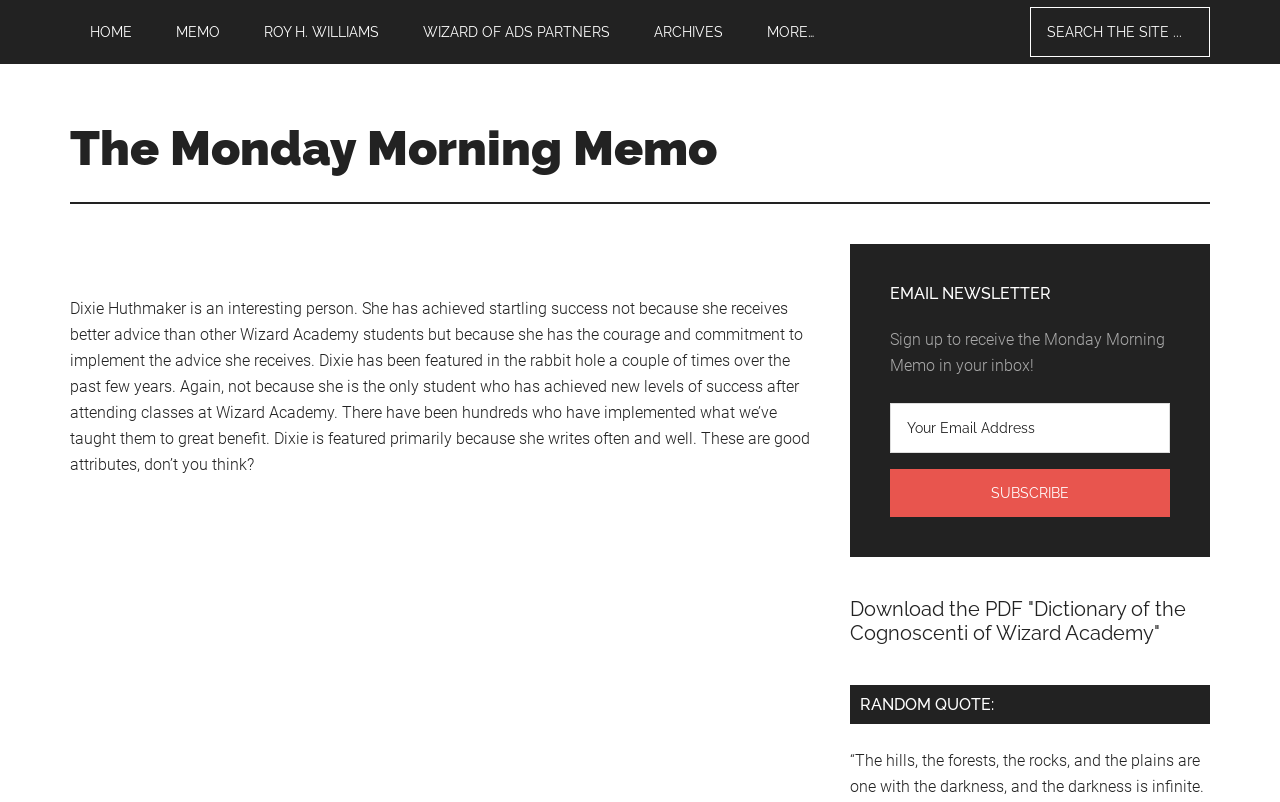What is the purpose of the 'Subscribe' button?
Provide a fully detailed and comprehensive answer to the question.

The 'Subscribe' button is located below the 'EMAIL NEWSLETTER' heading, and it allows users to sign up to receive the Monday Morning Memo in their inbox by entering their email address.